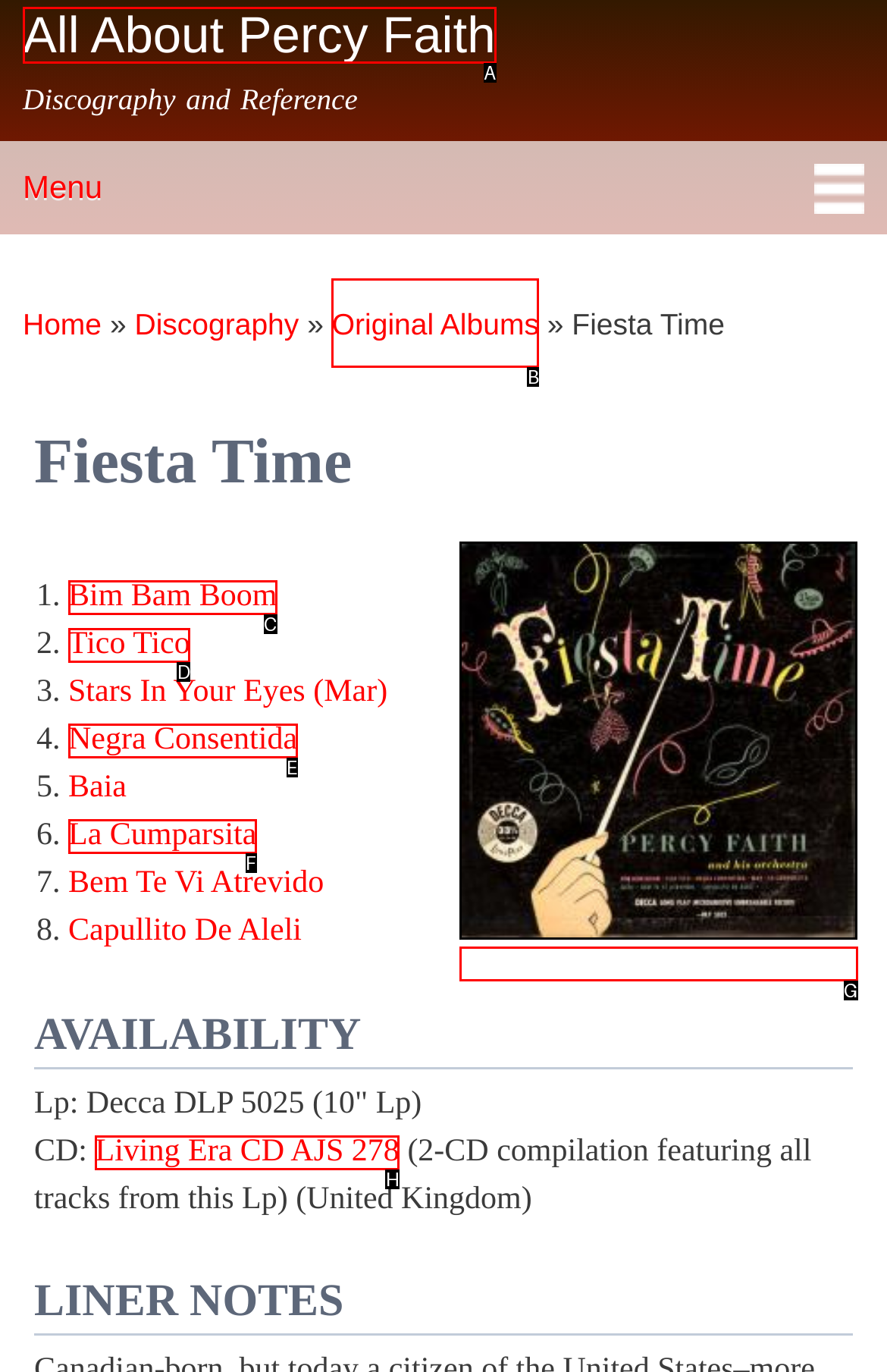Pick the option that should be clicked to perform the following task: Go to All About Percy Faith
Answer with the letter of the selected option from the available choices.

A